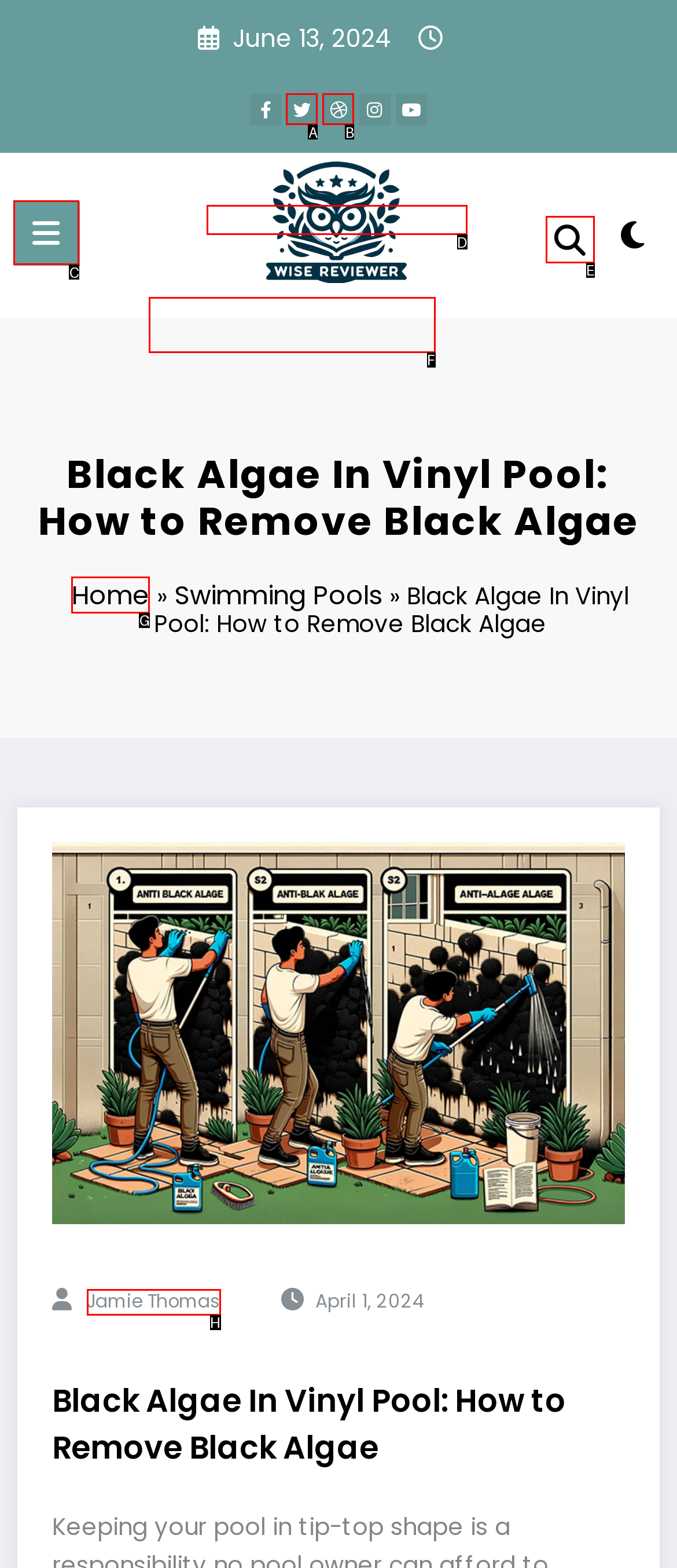Select the HTML element that needs to be clicked to perform the task: Open the menu. Reply with the letter of the chosen option.

C